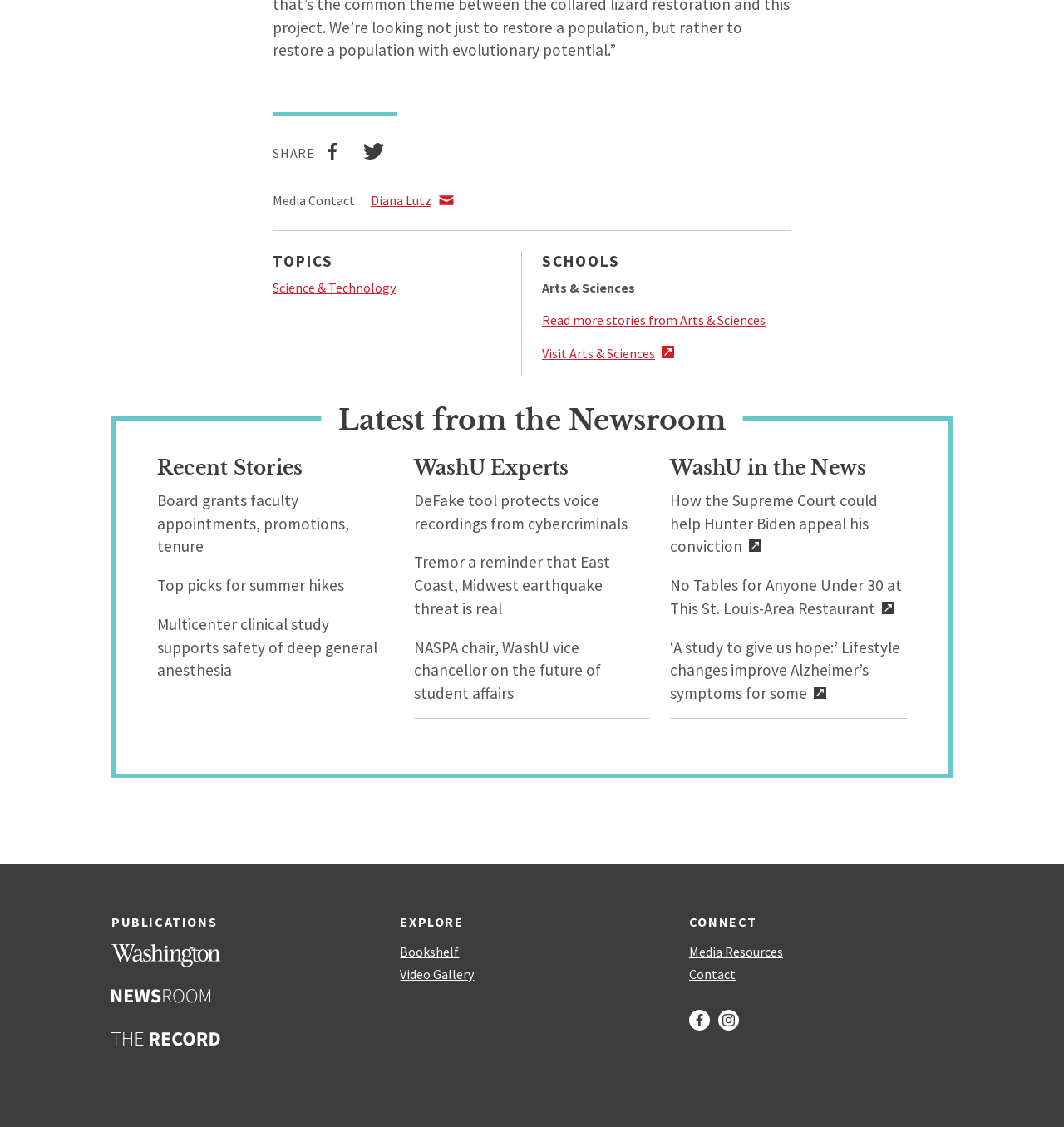Find the bounding box coordinates of the element I should click to carry out the following instruction: "Visit Arts & Sciences".

[0.509, 0.306, 0.634, 0.32]